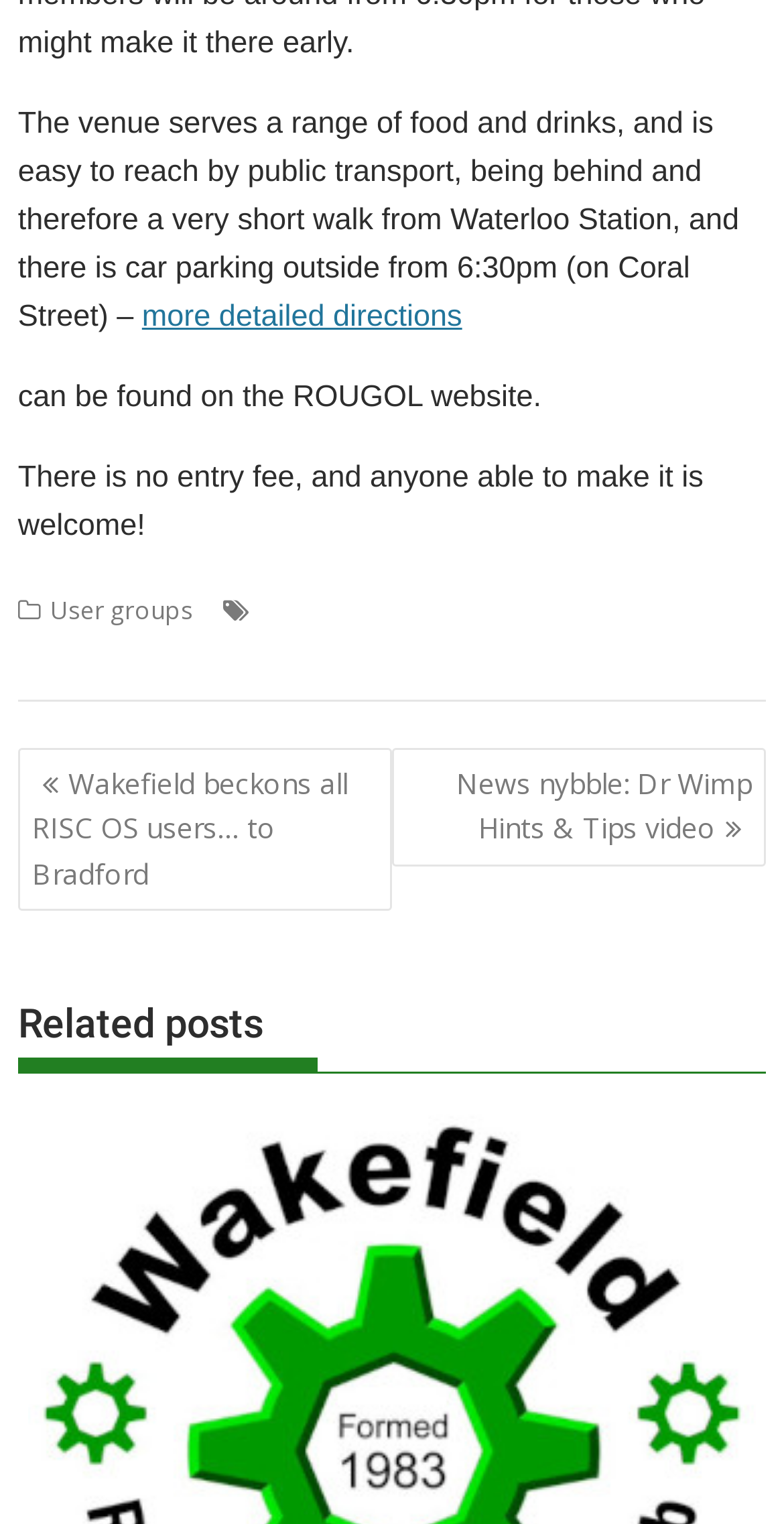What is the location of the venue?
Offer a detailed and full explanation in response to the question.

The location of the venue can be determined by reading the text in the StaticText element with ID 221, which mentions that the venue is behind Waterloo Station and is easily accessible by public transport.